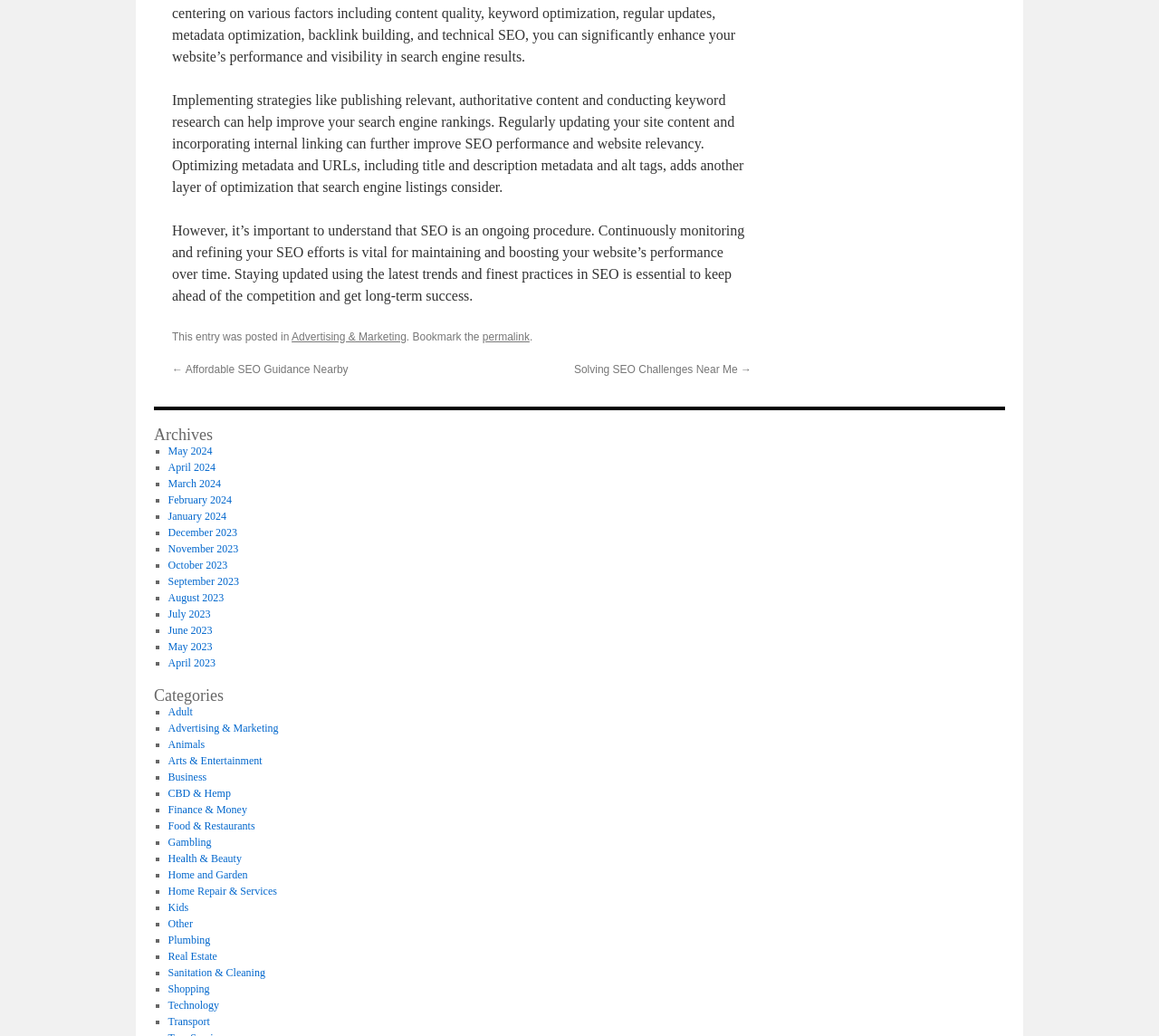Please find the bounding box coordinates of the element that you should click to achieve the following instruction: "View posts in Advertising & Marketing category". The coordinates should be presented as four float numbers between 0 and 1: [left, top, right, bottom].

[0.145, 0.696, 0.24, 0.709]